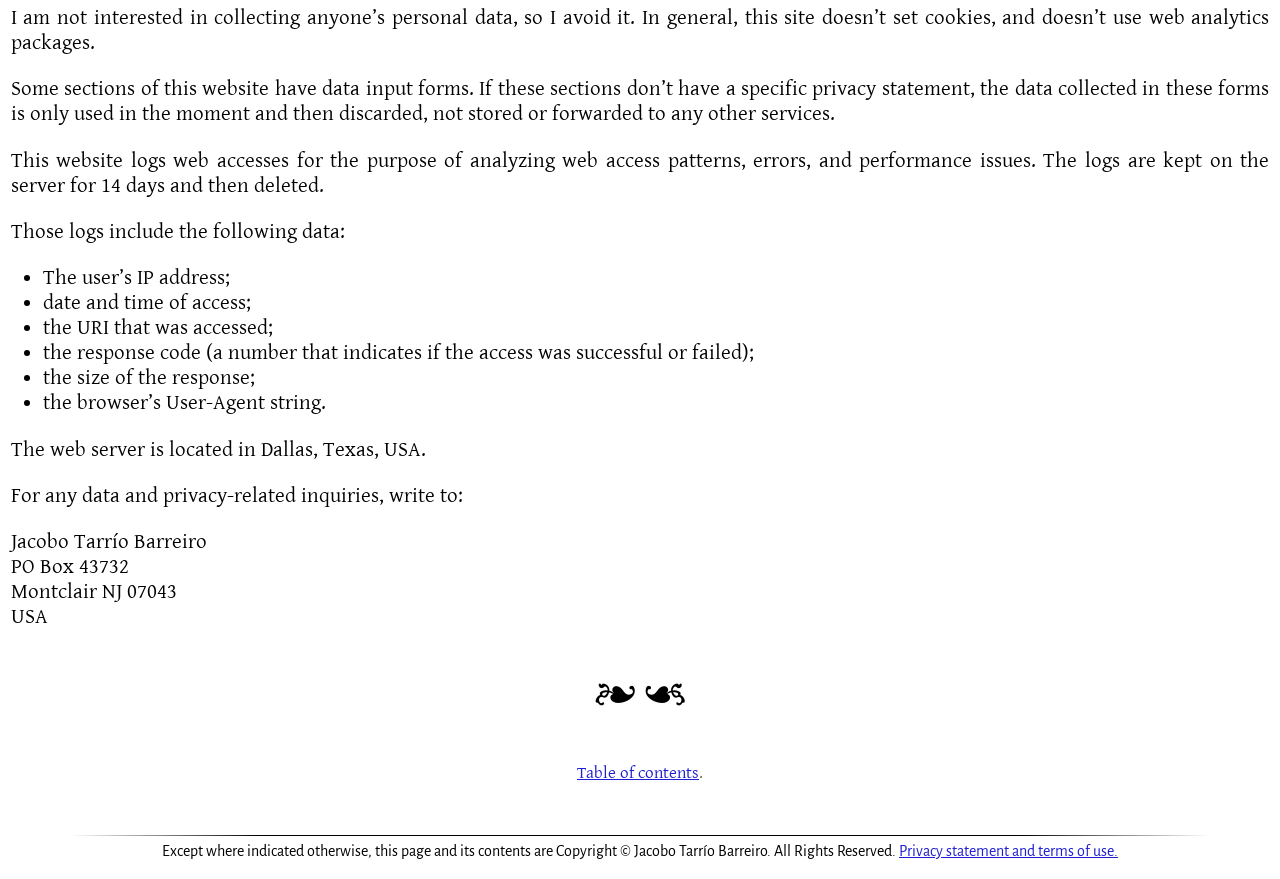Identify the bounding box for the UI element described as: "Table of contents". Ensure the coordinates are four float numbers between 0 and 1, formatted as [left, top, right, bottom].

[0.451, 0.868, 0.546, 0.891]